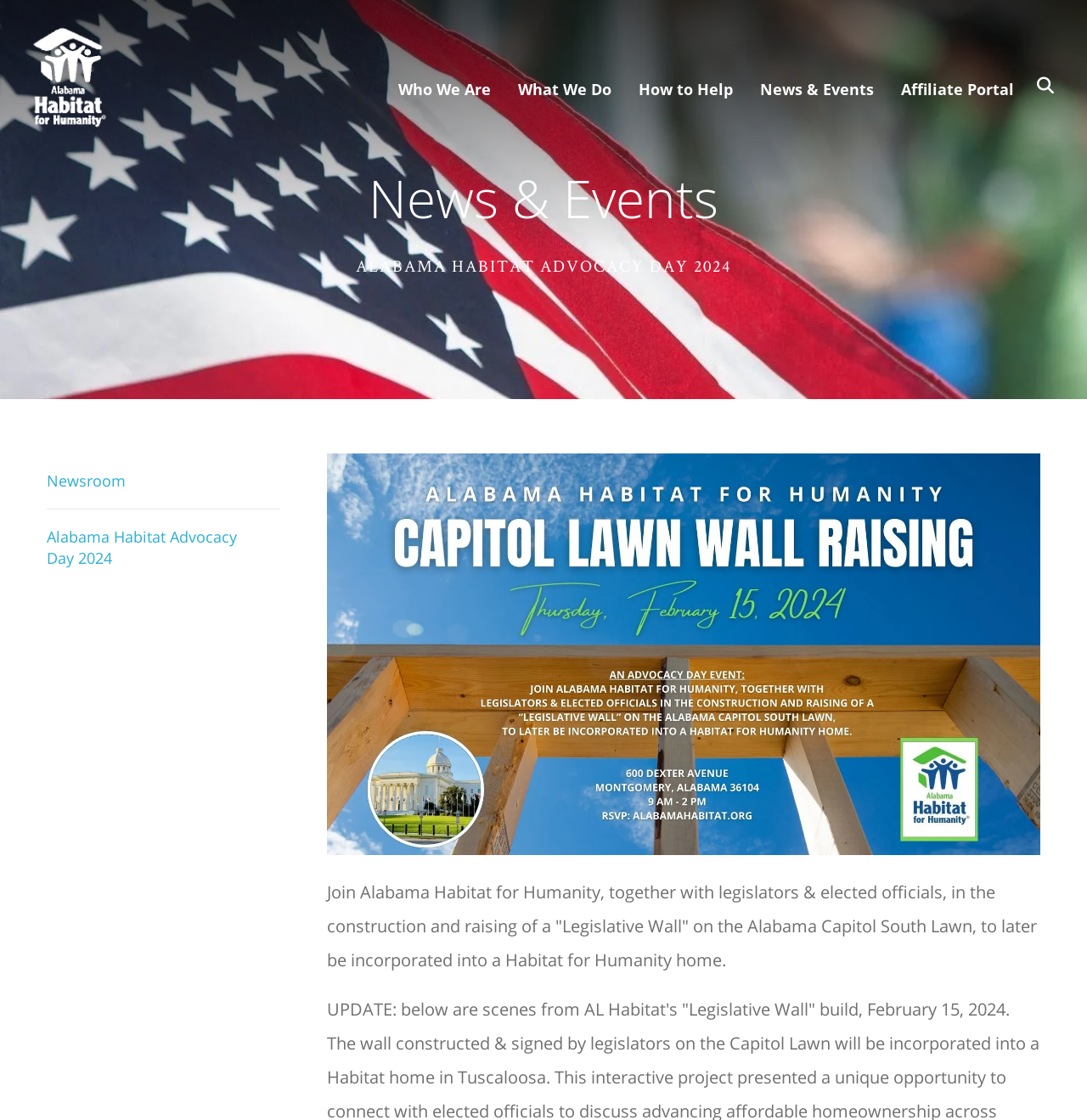Can you specify the bounding box coordinates of the area that needs to be clicked to fulfill the following instruction: "Click Alabama Habitat for Humanity logo"?

[0.016, 0.02, 0.112, 0.133]